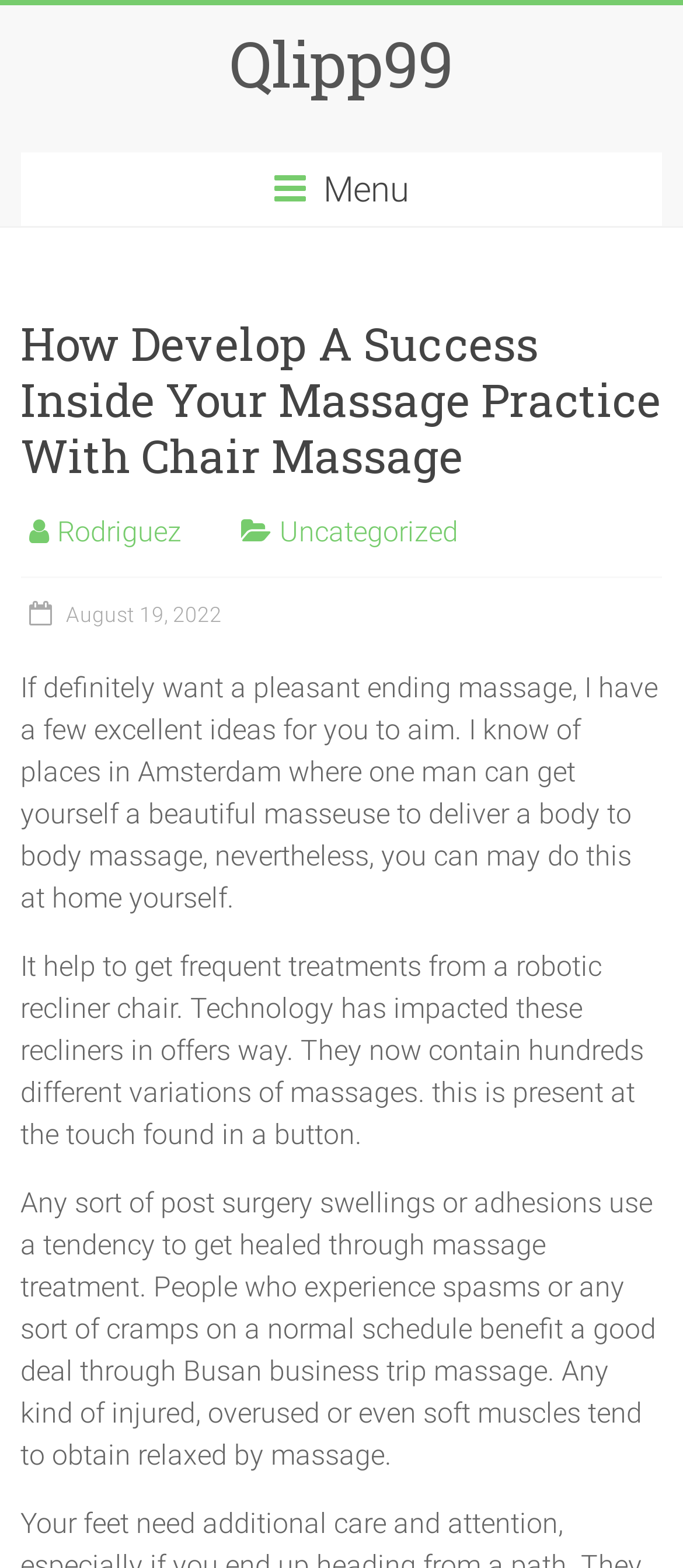Please determine the heading text of this webpage.

How Develop A Success Inside Your Massage Practice With Chair Massage